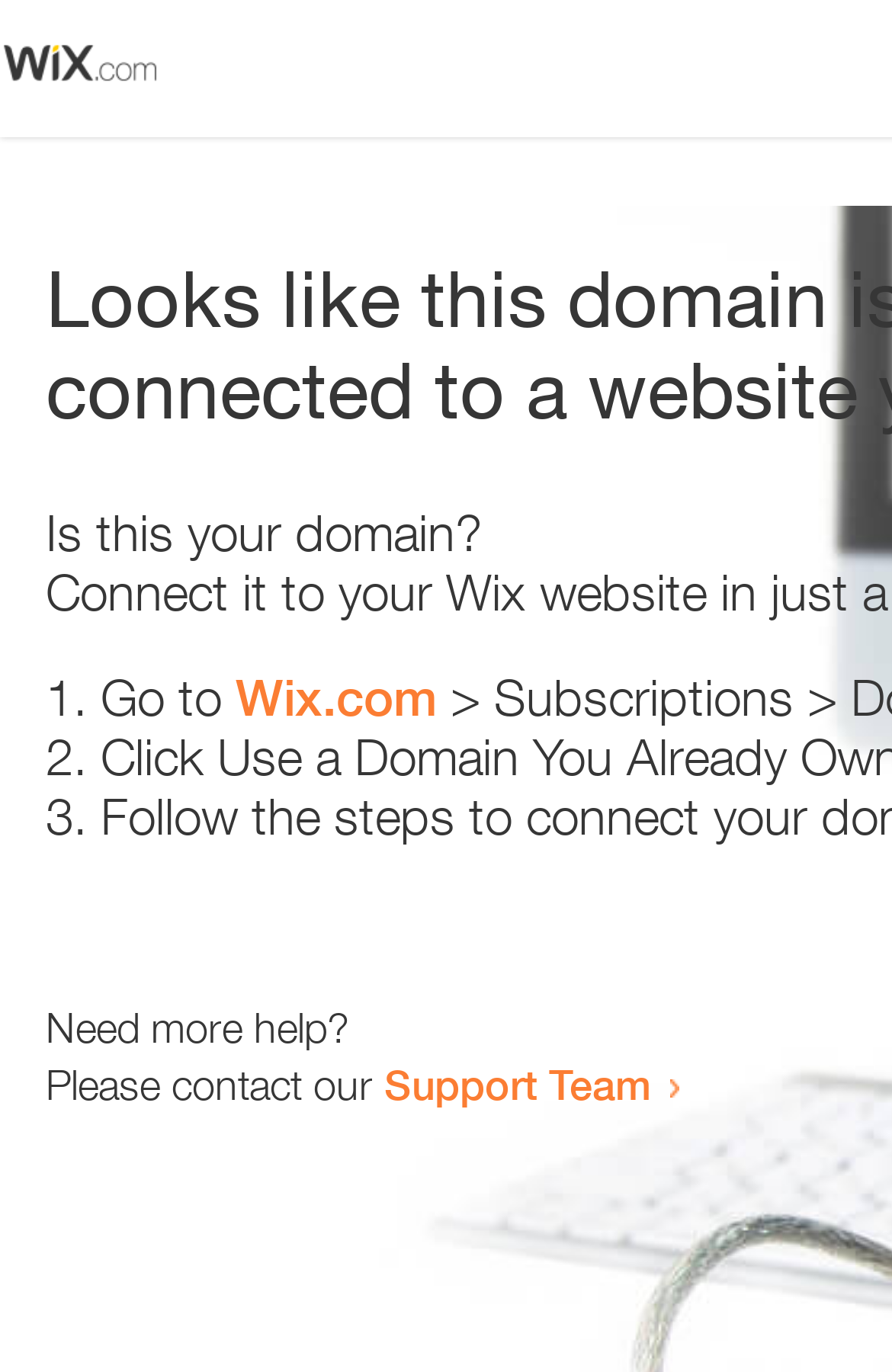Articulate a complete and detailed caption of the webpage elements.

The webpage appears to be an error page, with a small image at the top left corner. Below the image, there is a heading that reads "Is this your domain?" centered on the page. 

Under the heading, there is a numbered list with three items. The first item starts with "1." and is followed by the text "Go to" and a link to "Wix.com". The second item starts with "2." and the third item starts with "3.", but their contents are not specified. 

At the bottom of the page, there is a section that provides additional help options. It starts with the text "Need more help?" and is followed by a sentence that reads "Please contact our". The sentence is completed with a link to the "Support Team".